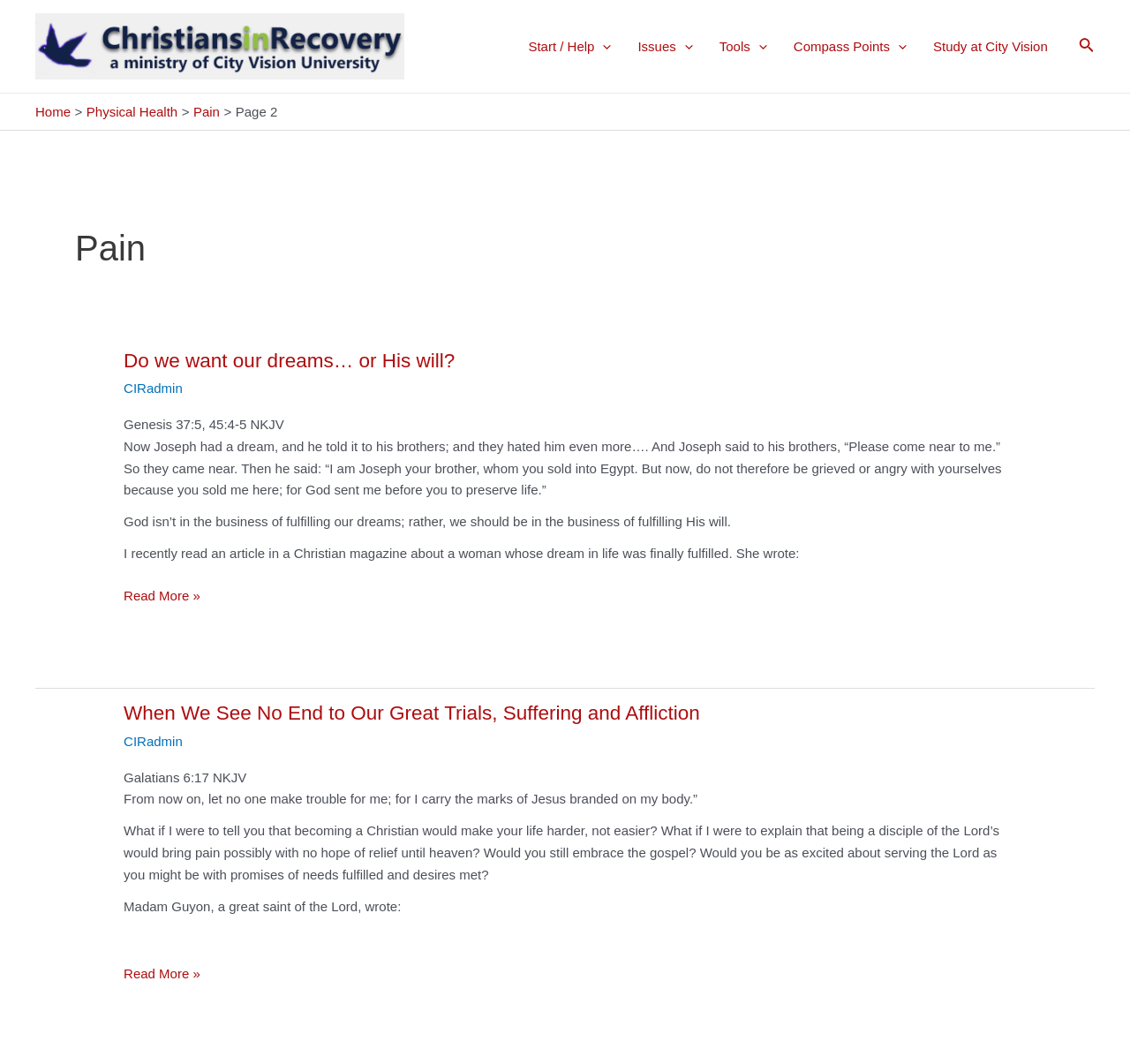Answer the question using only a single word or phrase: 
What is the main topic of the webpage?

Pain